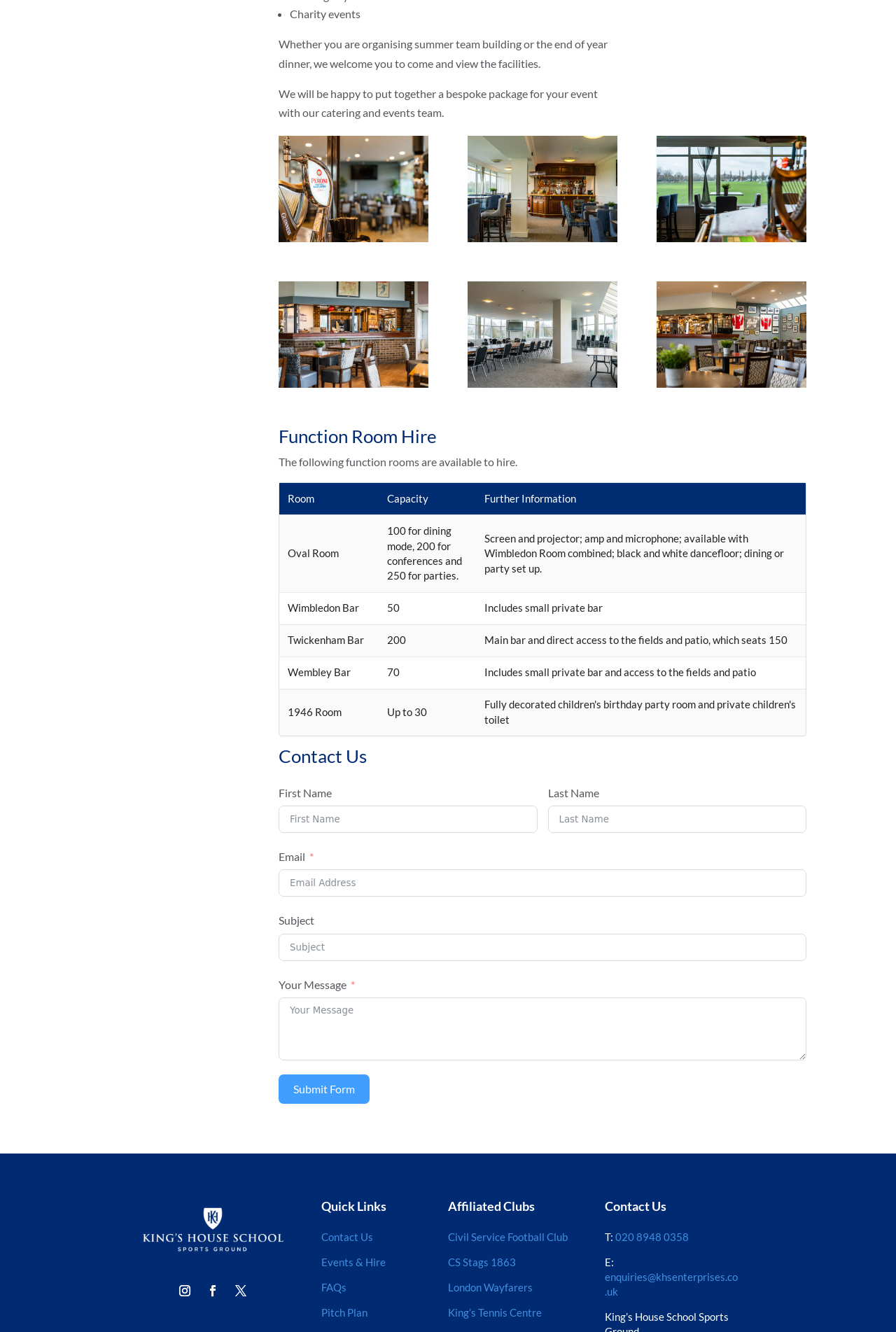What is the purpose of the function rooms?
Using the image, provide a detailed and thorough answer to the question.

Based on the webpage, the function rooms are available to hire, and the webpage provides details about the capacity and facilities of each room, suggesting that they are intended for hosting events such as conferences, parties, and dining events.